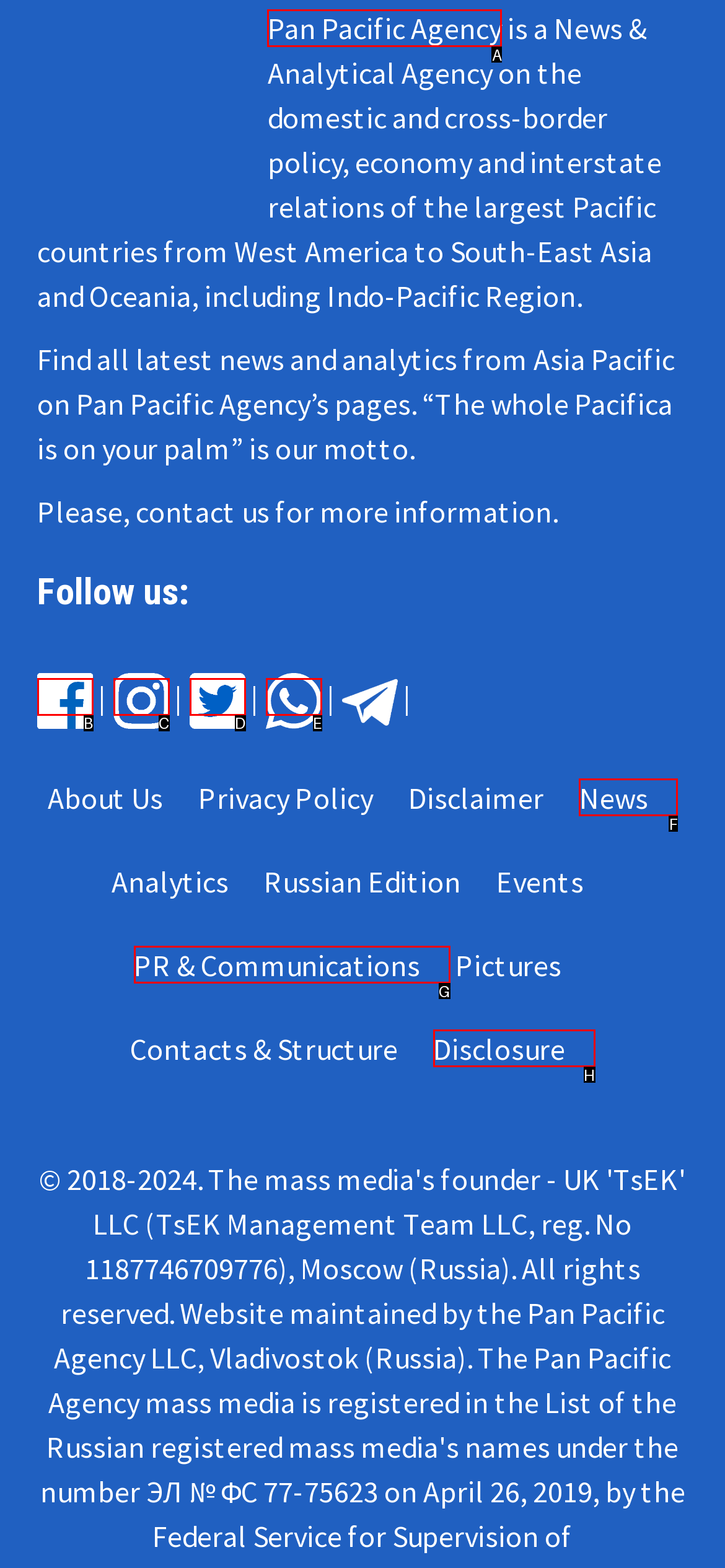Select the letter of the UI element you need to click to complete this task: visit Pan Pacific Agency.

A